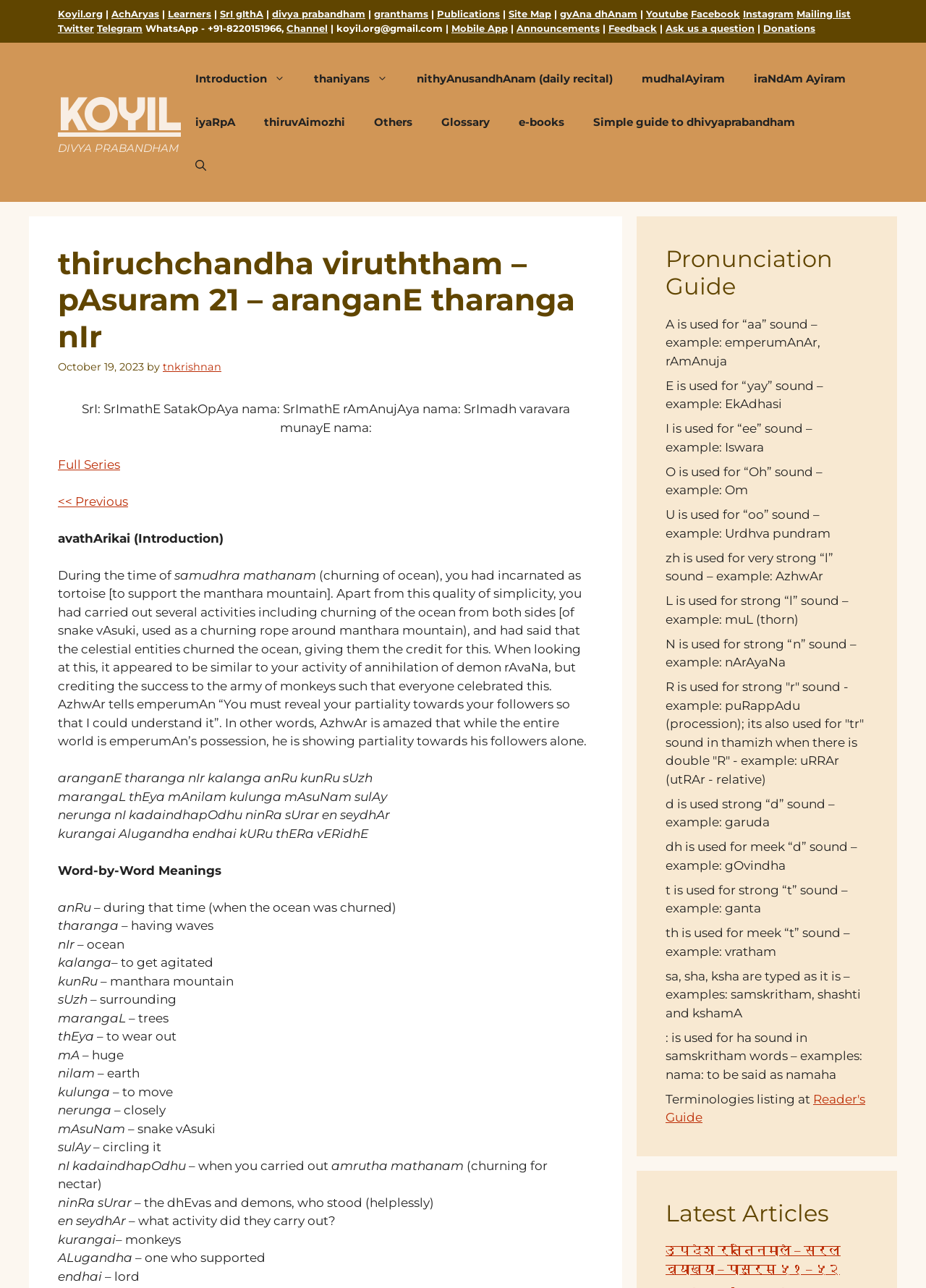Locate the bounding box for the described UI element: "Twitter". Ensure the coordinates are four float numbers between 0 and 1, formatted as [left, top, right, bottom].

[0.062, 0.017, 0.102, 0.026]